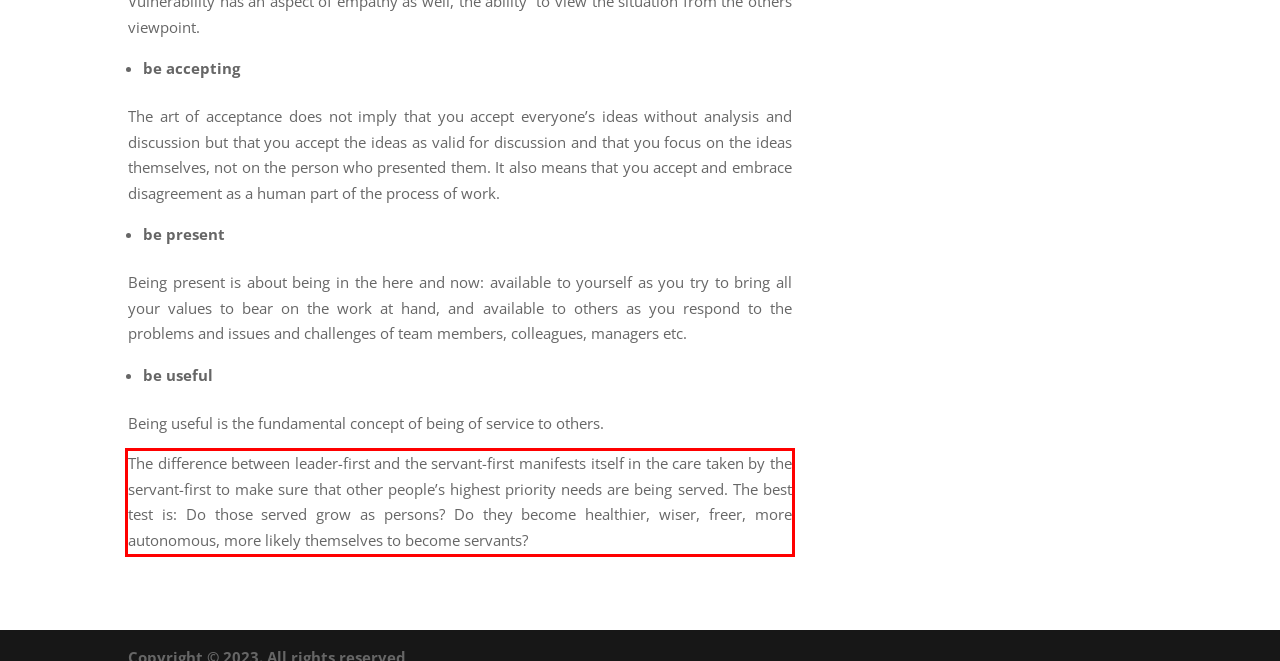You are presented with a screenshot containing a red rectangle. Extract the text found inside this red bounding box.

The difference between leader-first and the servant-first manifests itself in the care taken by the servant-first to make sure that other people’s highest priority needs are being served. The best test is: Do those served grow as persons? Do they become healthier, wiser, freer, more autonomous, more likely themselves to become servants?